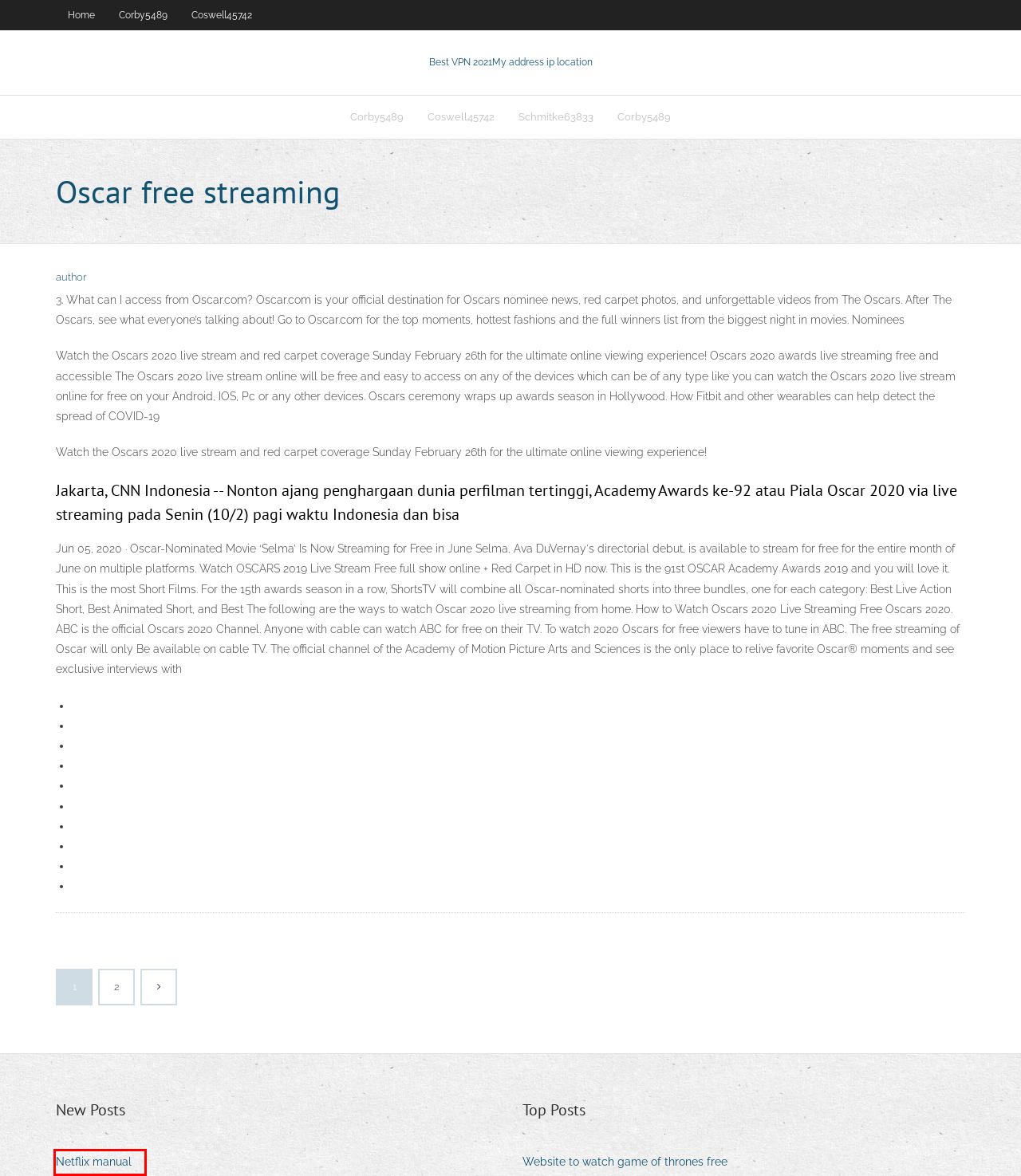Look at the given screenshot of a webpage with a red rectangle bounding box around a UI element. Pick the description that best matches the new webpage after clicking the element highlighted. The descriptions are:
A. gigavpngvfzc.web.app - Guest Posts - 2
B. Netflix manual mpulu
C. Skripsi unit kegiatan belajar mandiri
D. Corby5489 . gigavpngvfzc.web.app
E. Fuerst53903 . gigavpngvfzc.web.app
F. nrl grand final live streaming free - gigavpngvfzc.web.app
G. Schmitke63833 - gigavpngvfzc.web.app
H. Coswell45742 , gigavpngvfzc.web.app

B